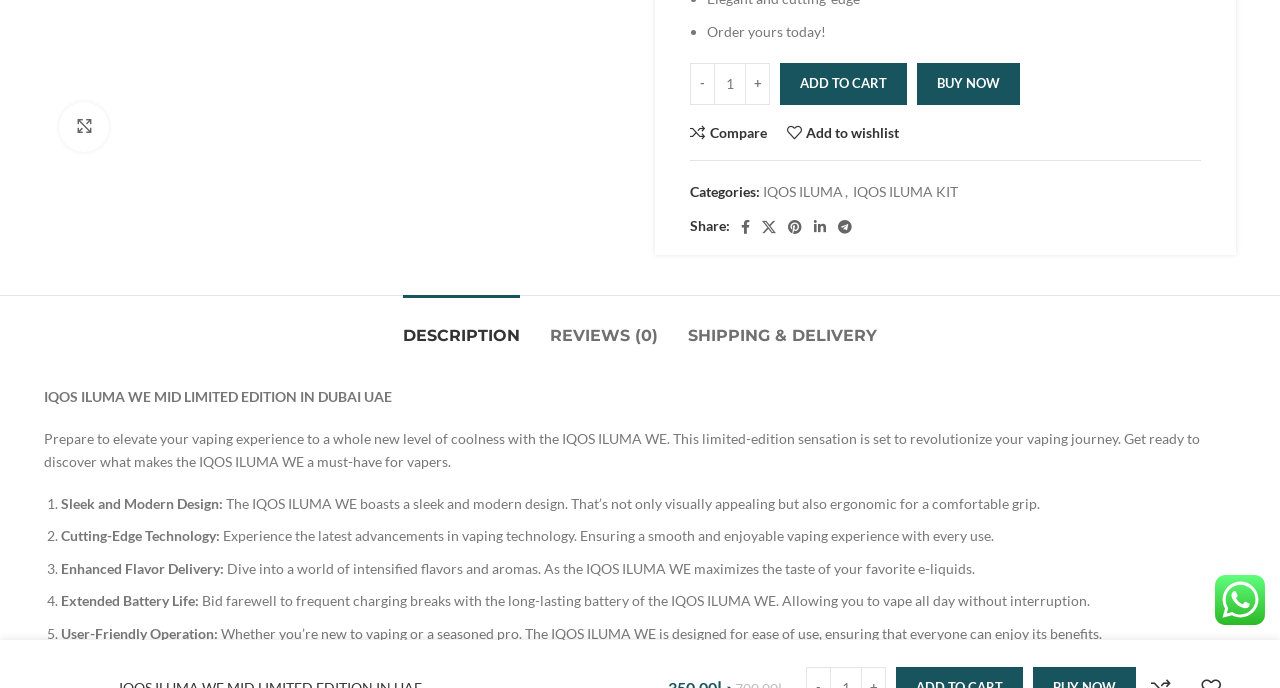Extract the bounding box coordinates for the described element: "Click to enlarge". The coordinates should be represented as four float numbers between 0 and 1: [left, top, right, bottom].

[0.046, 0.148, 0.085, 0.221]